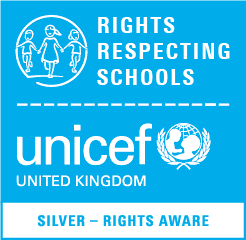Using the details in the image, give a detailed response to the question below:
What is represented by the children holding hands in the logo?

The logo includes representations of children holding hands, which symbolize unity and the collective responsibility to uphold rights in education, reflecting the school's commitment to fostering an environment where children's rights are respected.